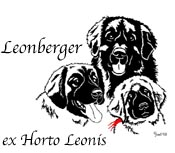What is the style of the dog illustration in the image?
Your answer should be a single word or phrase derived from the screenshot.

Black silhouette